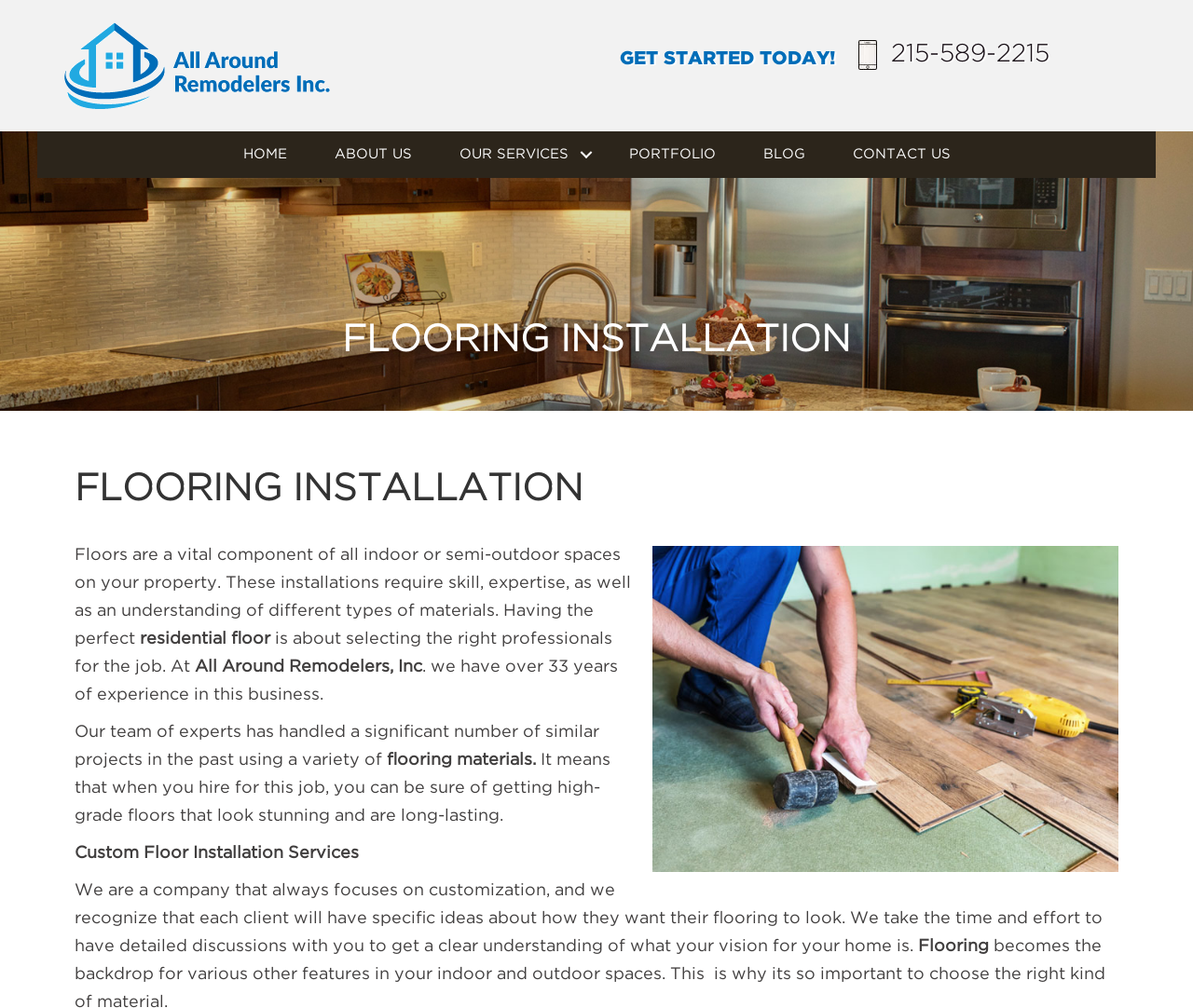What is the main service offered by the company?
Examine the screenshot and reply with a single word or phrase.

Flooring Installation